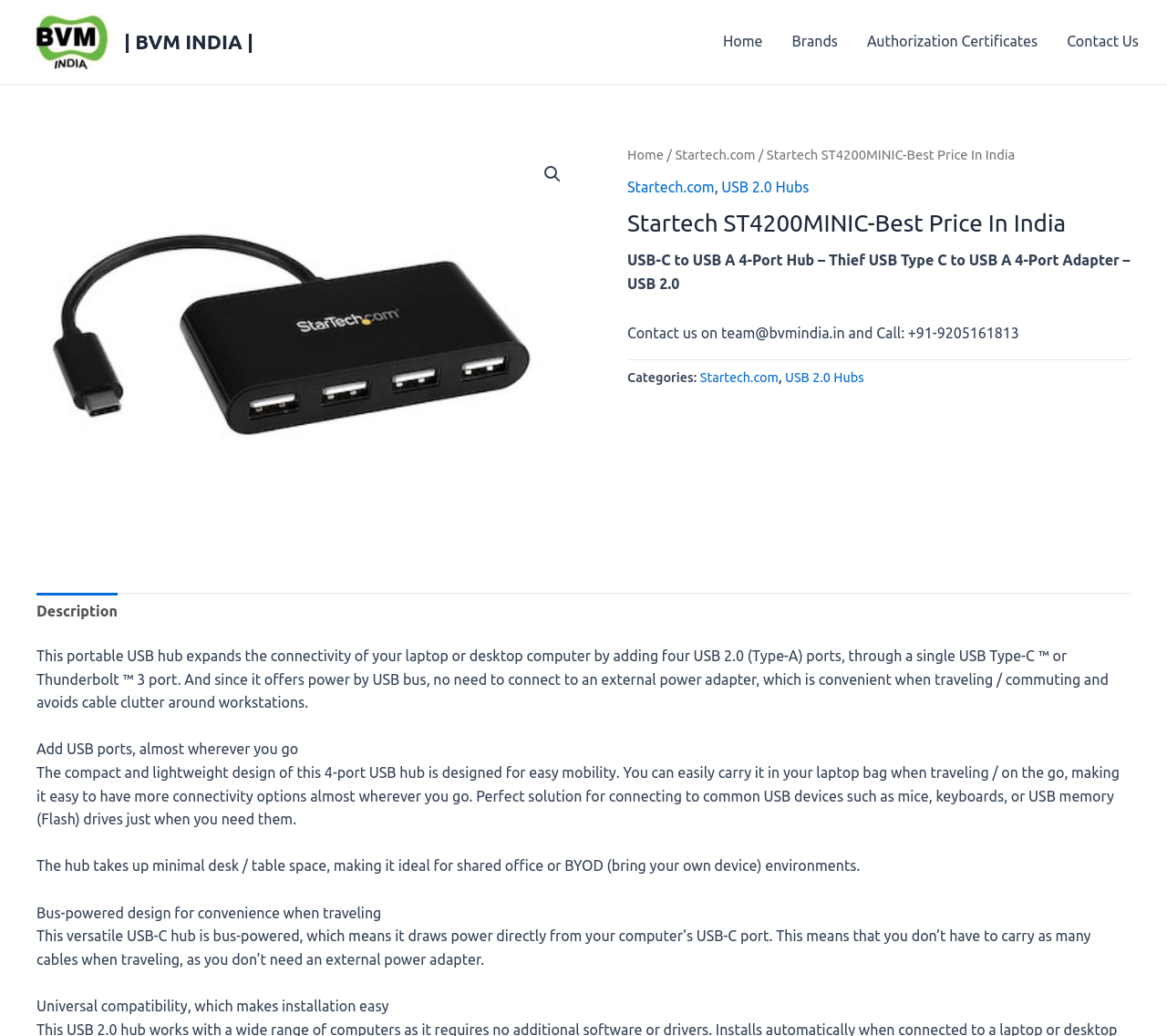Provide a short answer to the following question with just one word or phrase: What is the purpose of the product?

To add USB ports